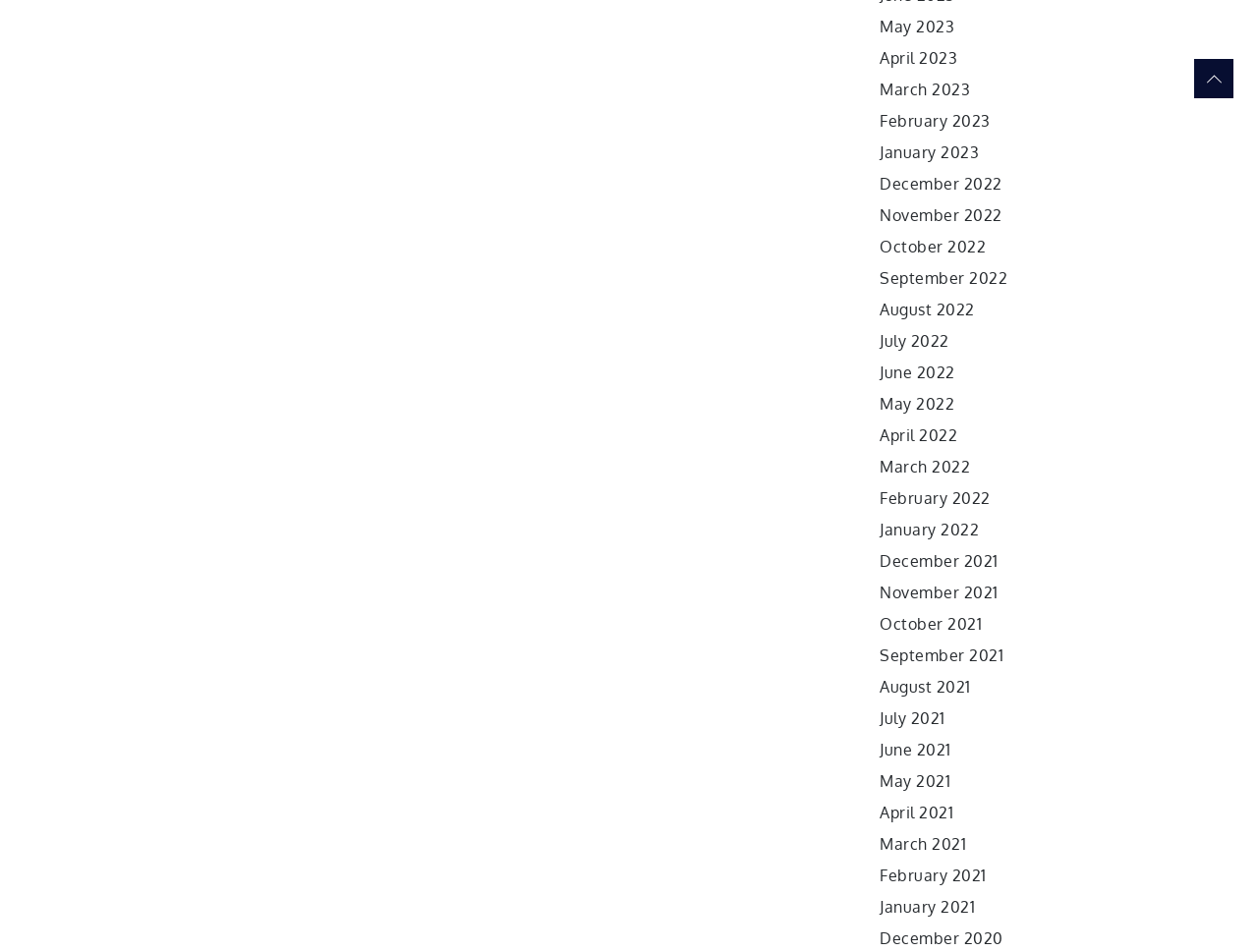Can you look at the image and give a comprehensive answer to the question:
Are the months listed in chronological order?

I examined the list of links on the webpage and found that the months are listed in chronological order, with the most recent month (May 2023) at the top and the earliest month (December 2020) at the bottom.